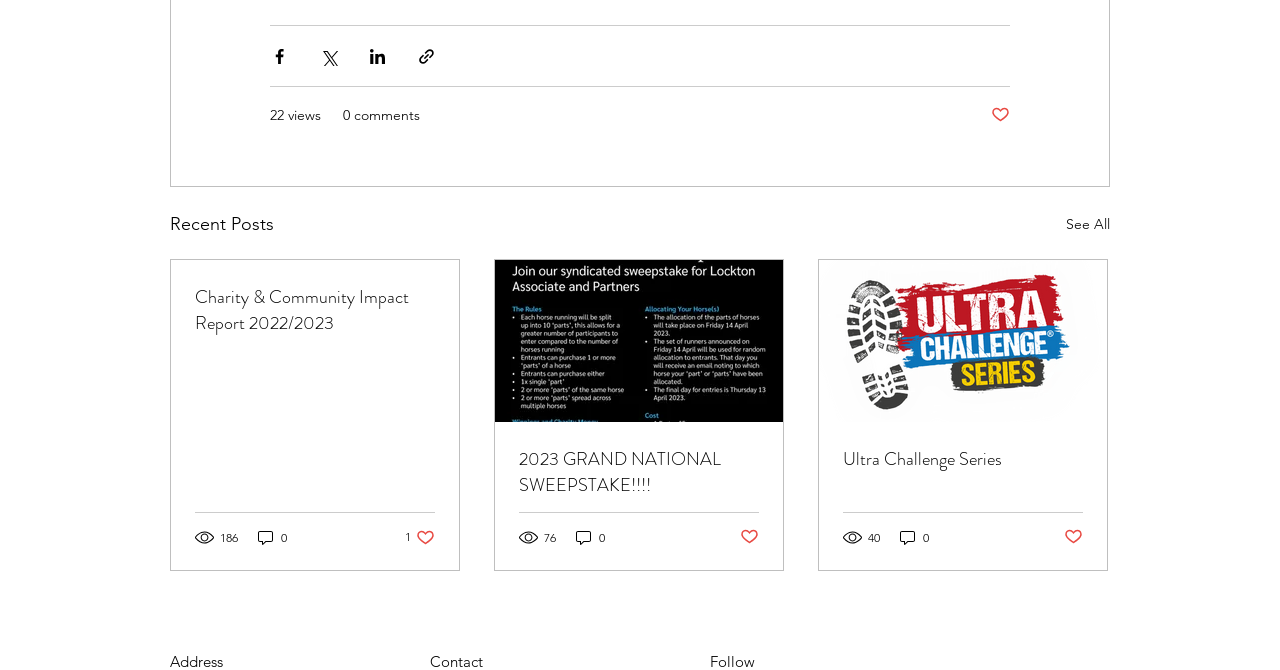Answer with a single word or phrase: 
How many views does the first post have?

186 views